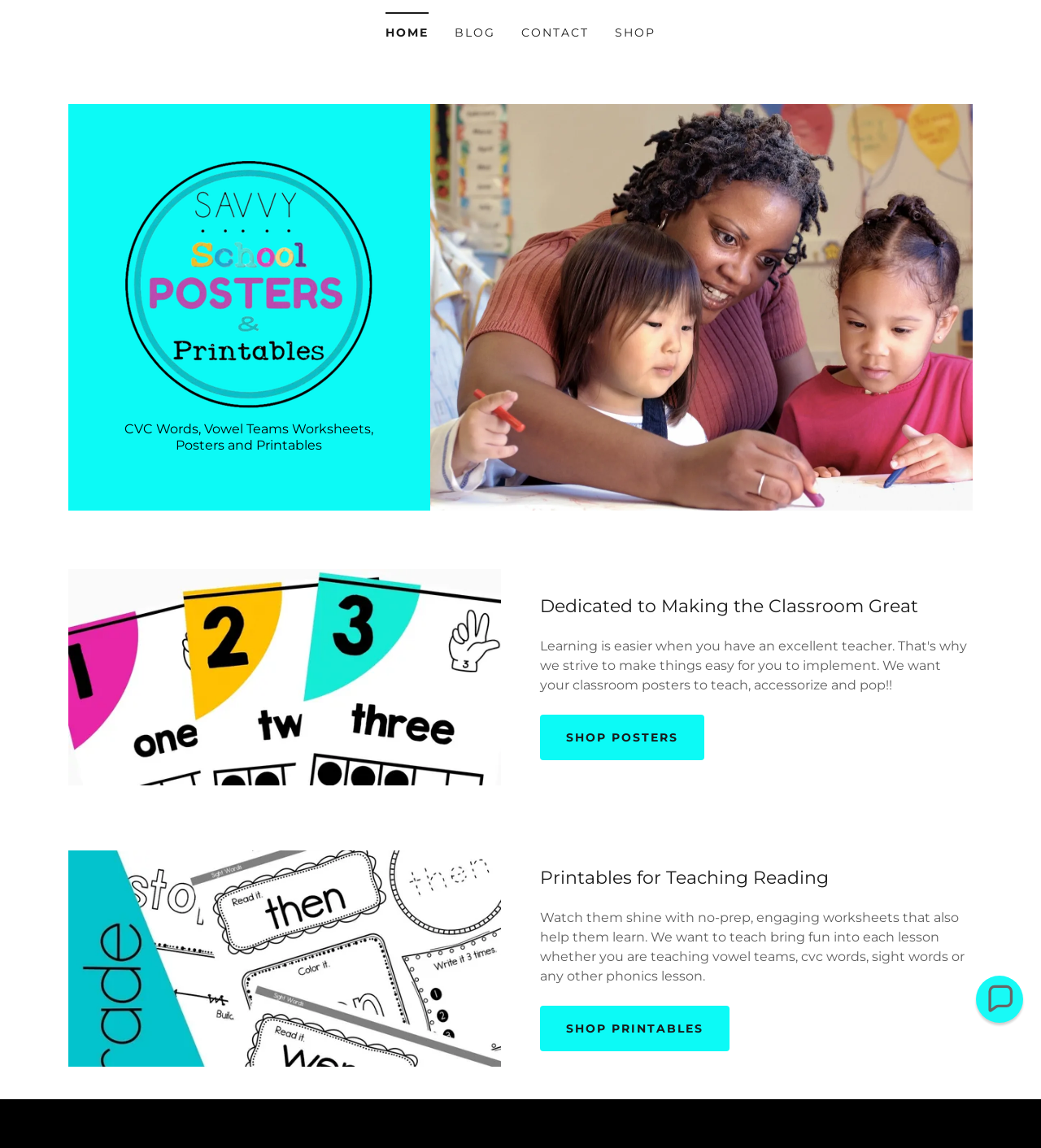Highlight the bounding box coordinates of the region I should click on to meet the following instruction: "go to home page".

[0.37, 0.011, 0.412, 0.037]